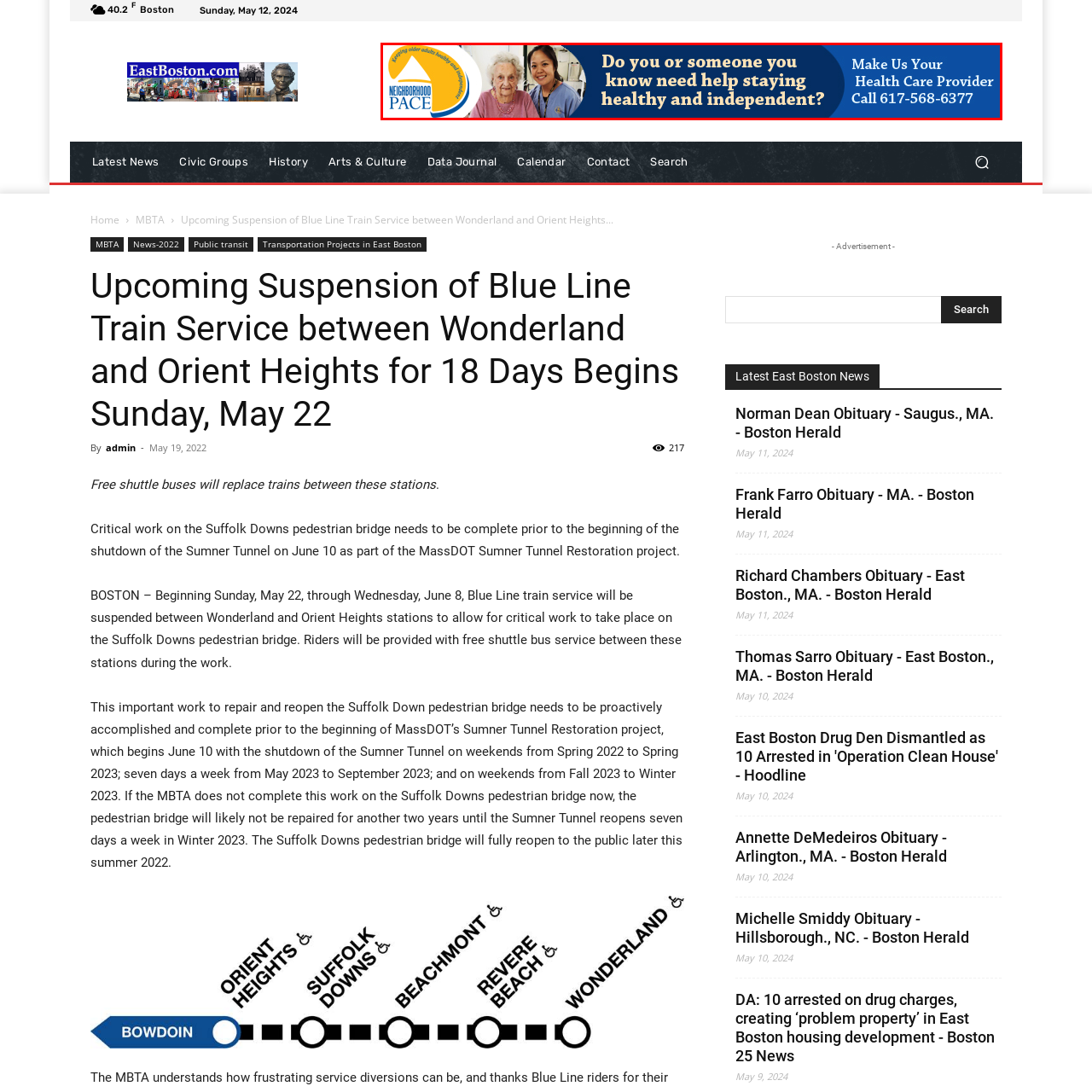Provide a thorough description of the scene captured within the red rectangle.

The image promotes Neighborhood PACE, a healthcare initiative focused on helping older adults maintain their health and independence. It features a caring interaction between a healthcare provider and an elderly woman, emphasizing personalized support. The text invites viewers to consider whether they or someone they know needs assistance in staying healthy and independent. It also provides a call to action, encouraging potential clients to reach out and make Neighborhood PACE their healthcare provider by calling the listed phone number, 617-568-6377. This message highlights the program's commitment to the well-being of seniors in the community.